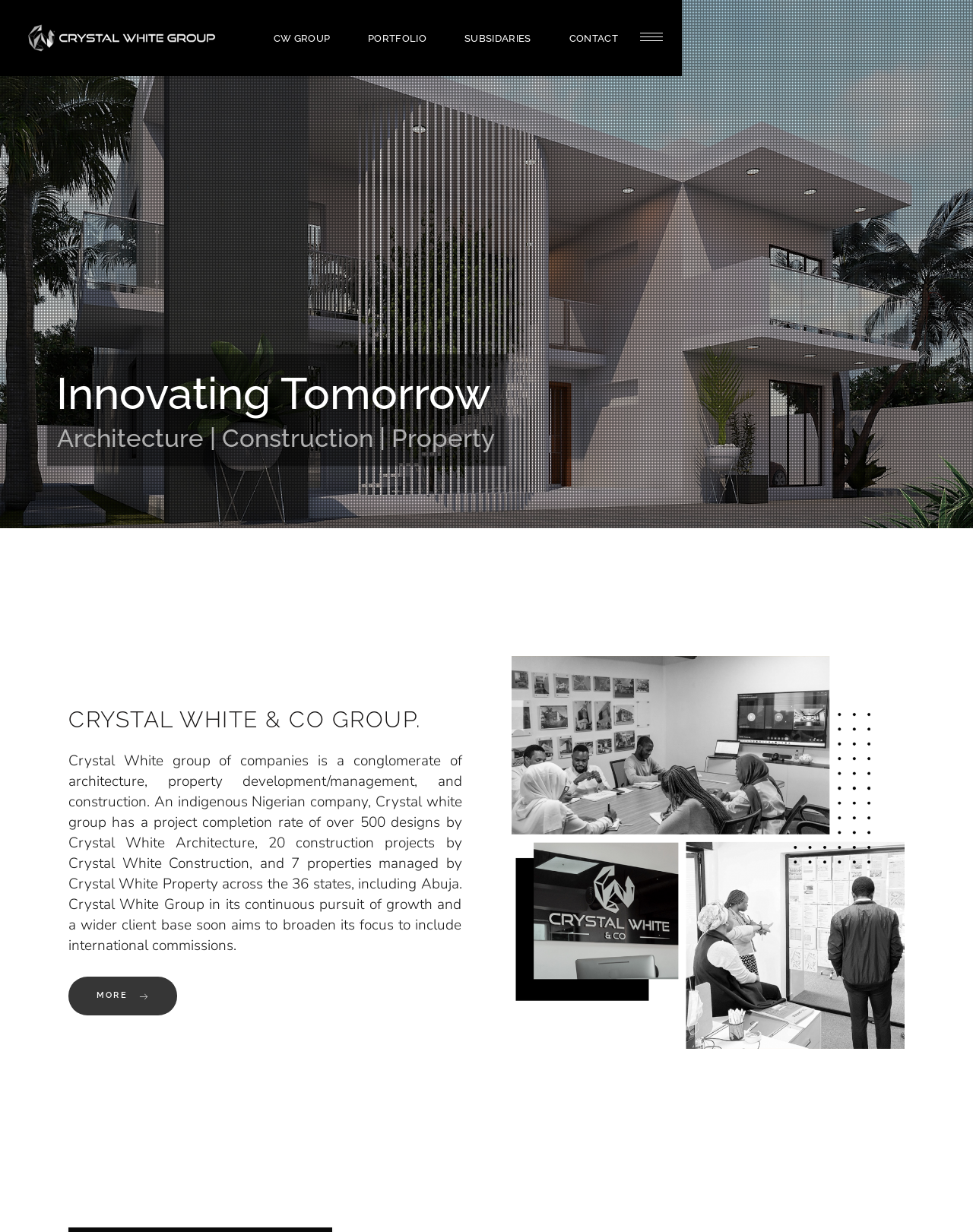How many links are present in the top navigation bar?
Answer the question with a single word or phrase by looking at the picture.

4